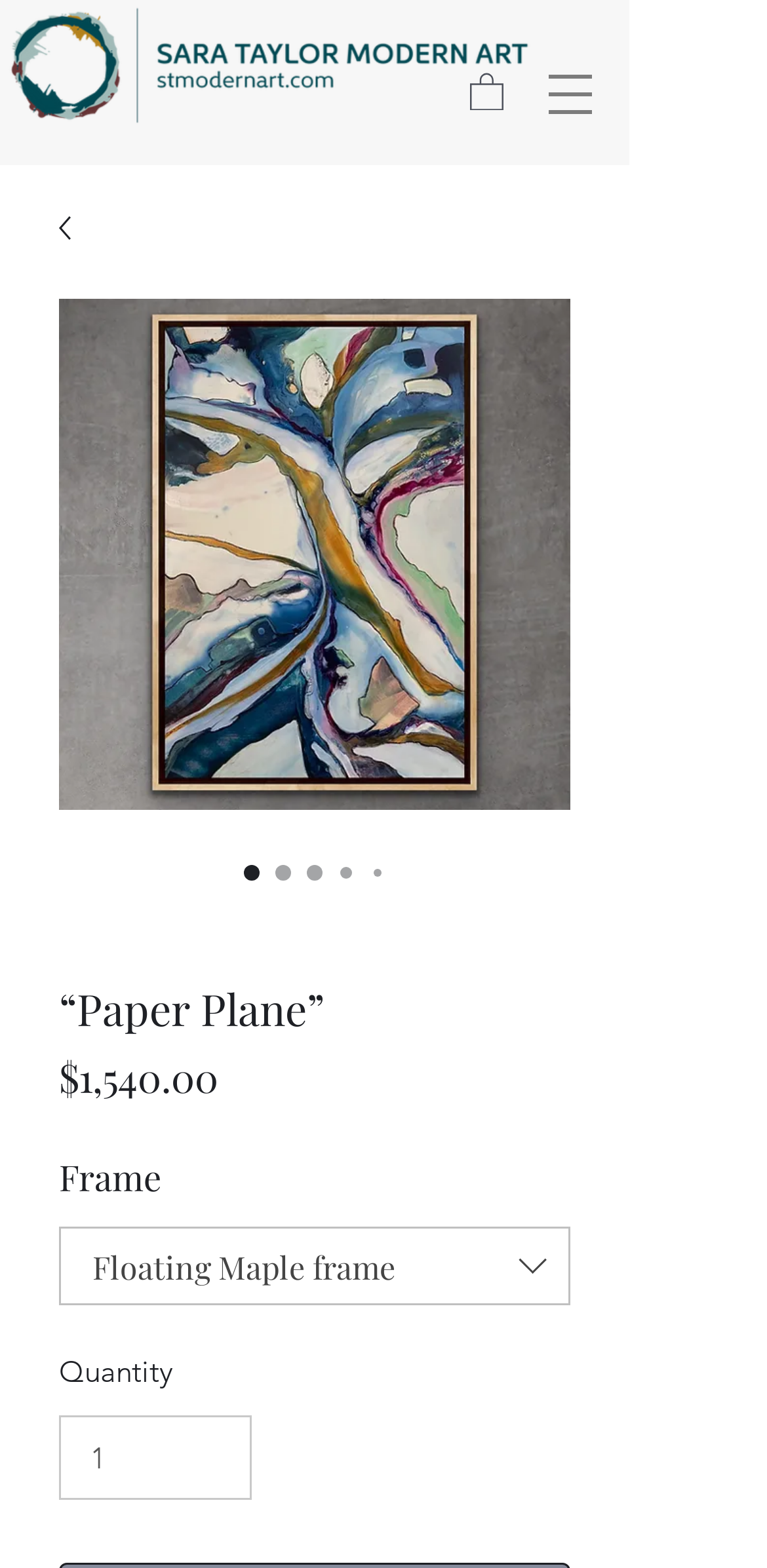Provide a single word or phrase to answer the given question: 
What is the minimum quantity of the artwork that can be purchased?

1